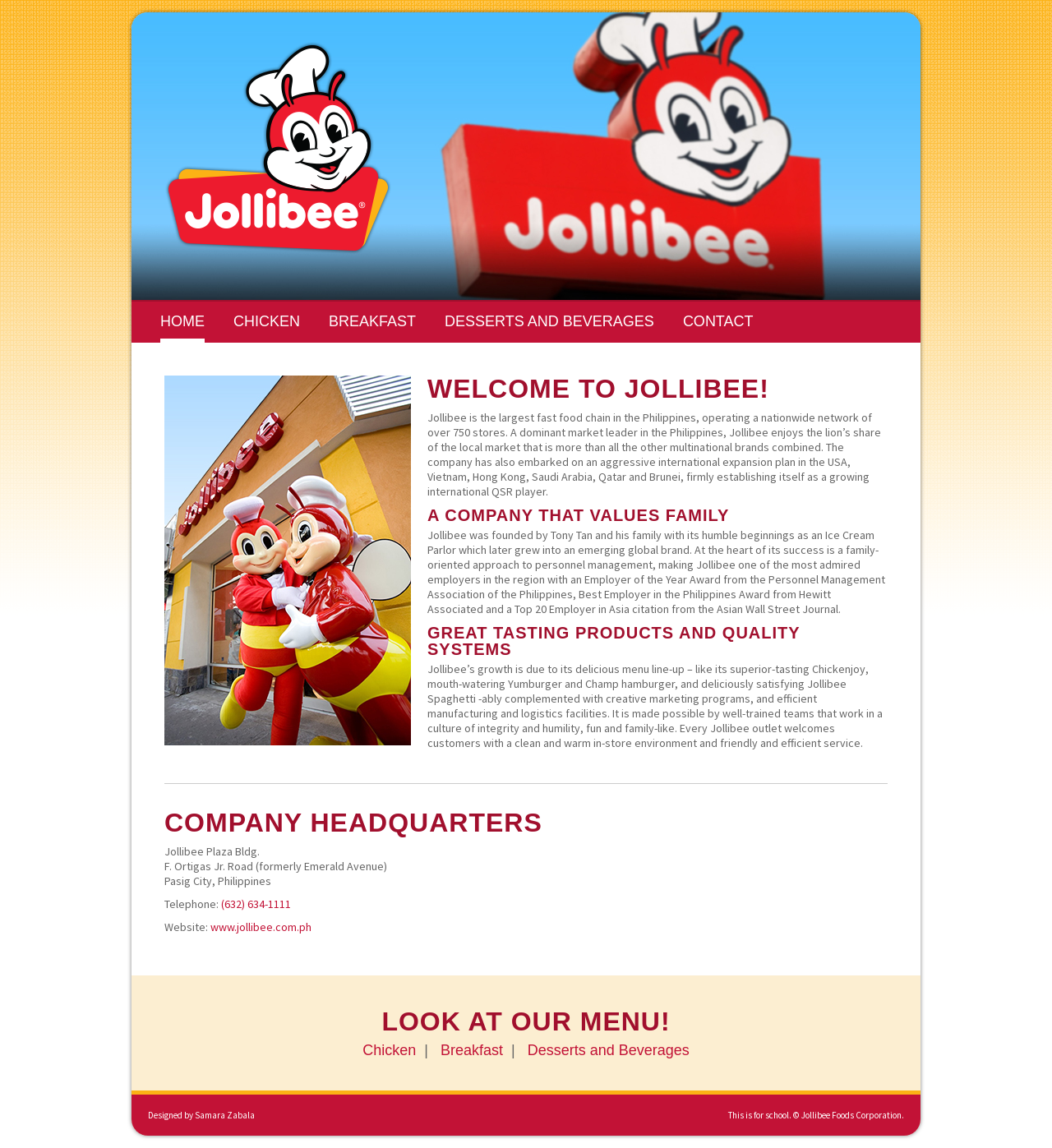Extract the text of the main heading from the webpage.

Jollibee - Home